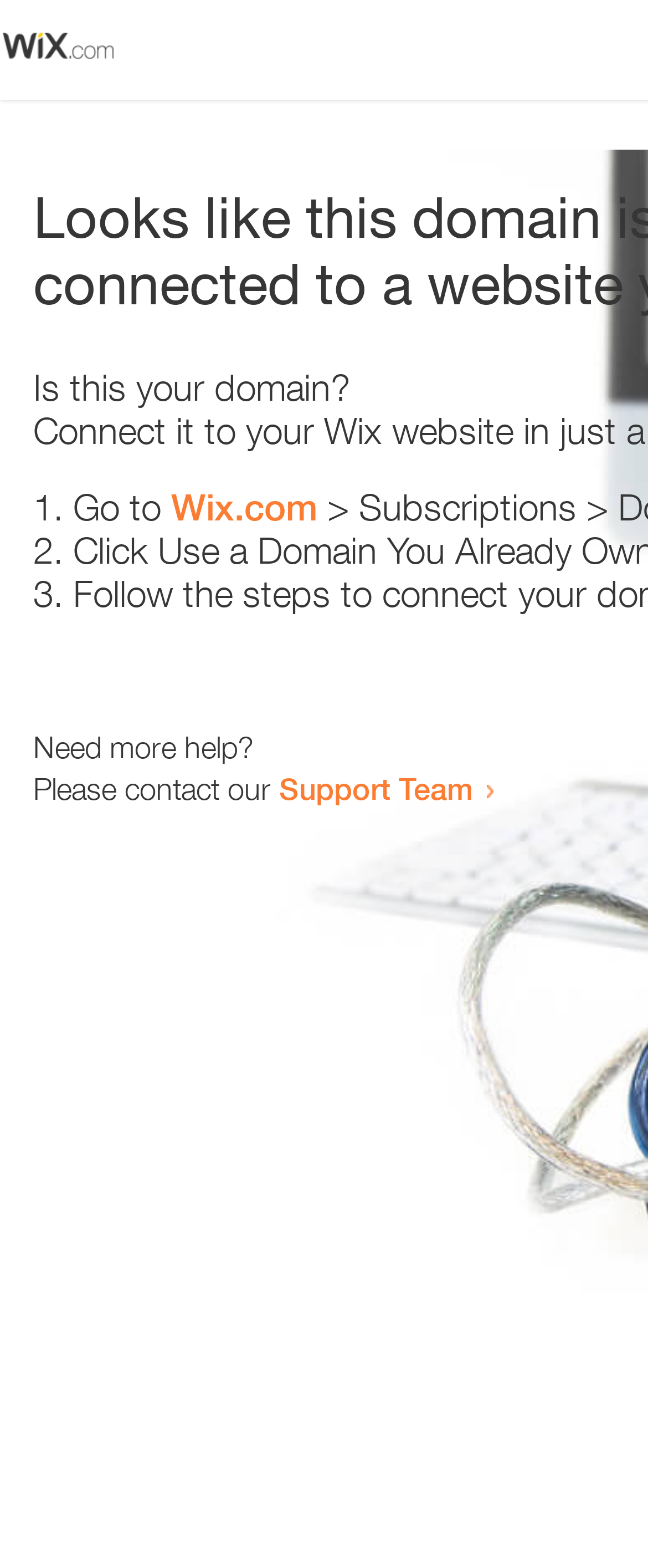Respond with a single word or phrase:
Who can the user contact for more help?

Support Team